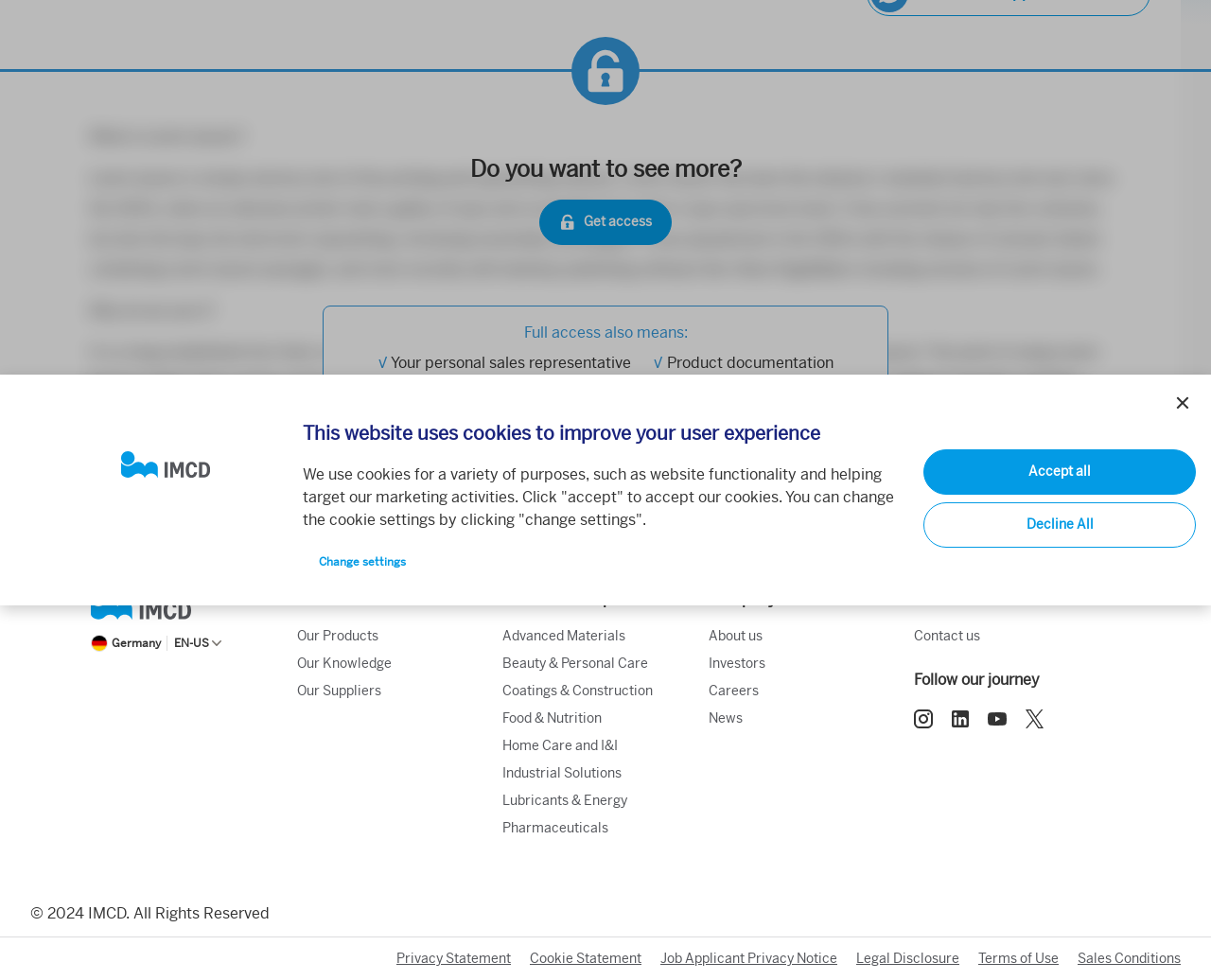Locate the bounding box of the UI element described by: "About us" in the given webpage screenshot.

[0.585, 0.64, 0.63, 0.657]